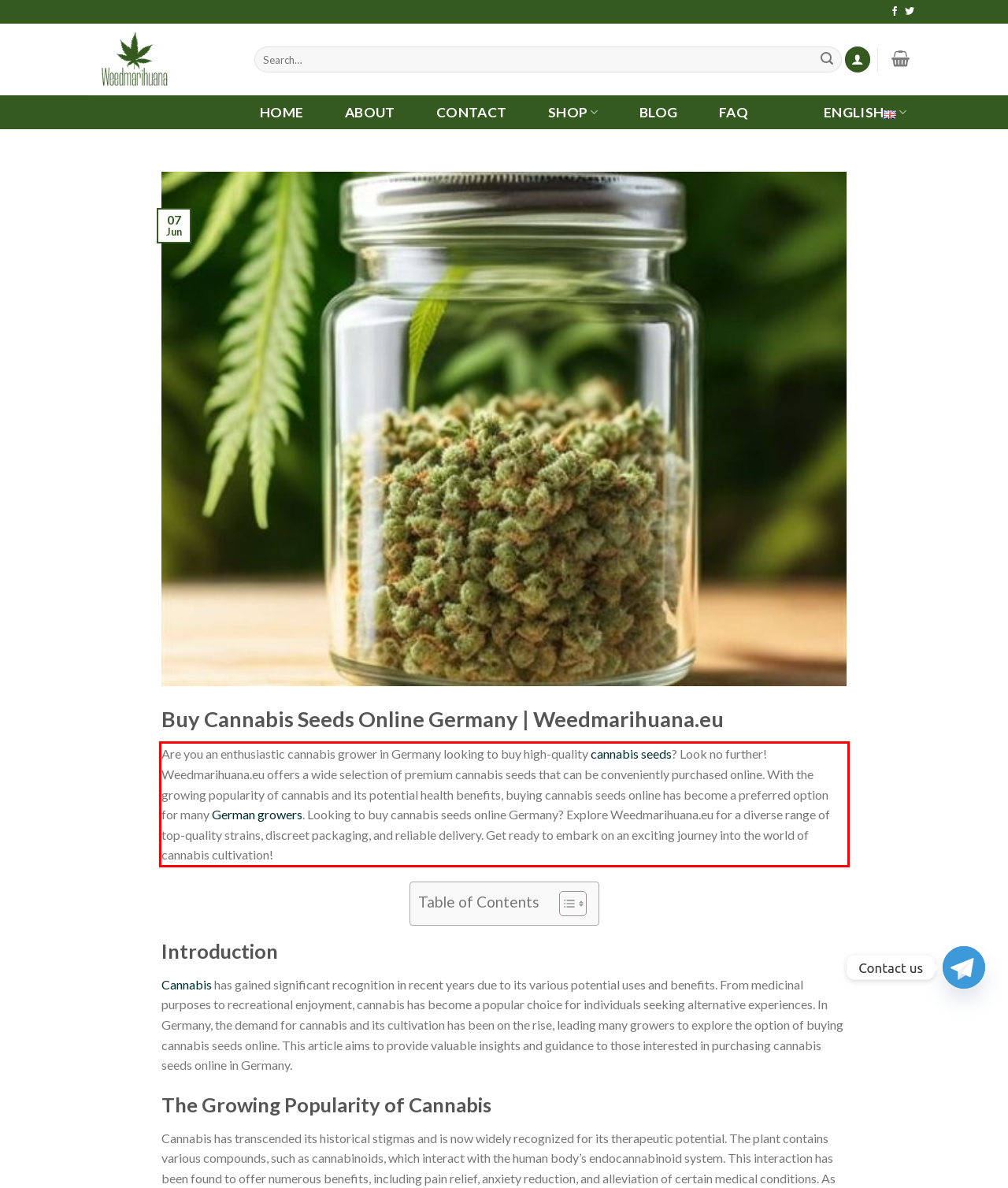You are given a screenshot with a red rectangle. Identify and extract the text within this red bounding box using OCR.

Are you an enthusiastic cannabis grower in Germany looking to buy high-quality cannabis seeds? Look no further! Weedmarihuana.eu offers a wide selection of premium cannabis seeds that can be conveniently purchased online. With the growing popularity of cannabis and its potential health benefits, buying cannabis seeds online has become a preferred option for many German growers. Looking to buy cannabis seeds online Germany? Explore Weedmarihuana.eu for a diverse range of top-quality strains, discreet packaging, and reliable delivery. Get ready to embark on an exciting journey into the world of cannabis cultivation!